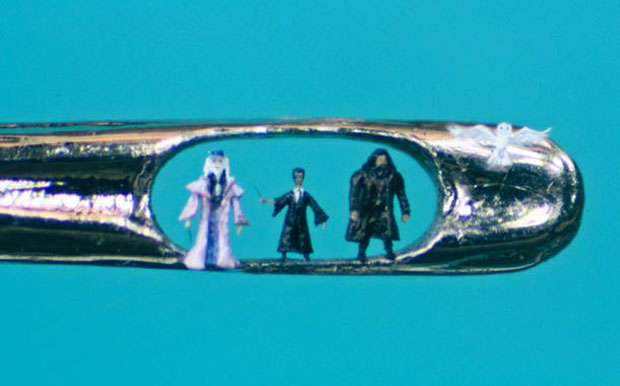What is the material of the object that the figures are placed in?
Using the image, provide a concise answer in one word or a short phrase.

Metal